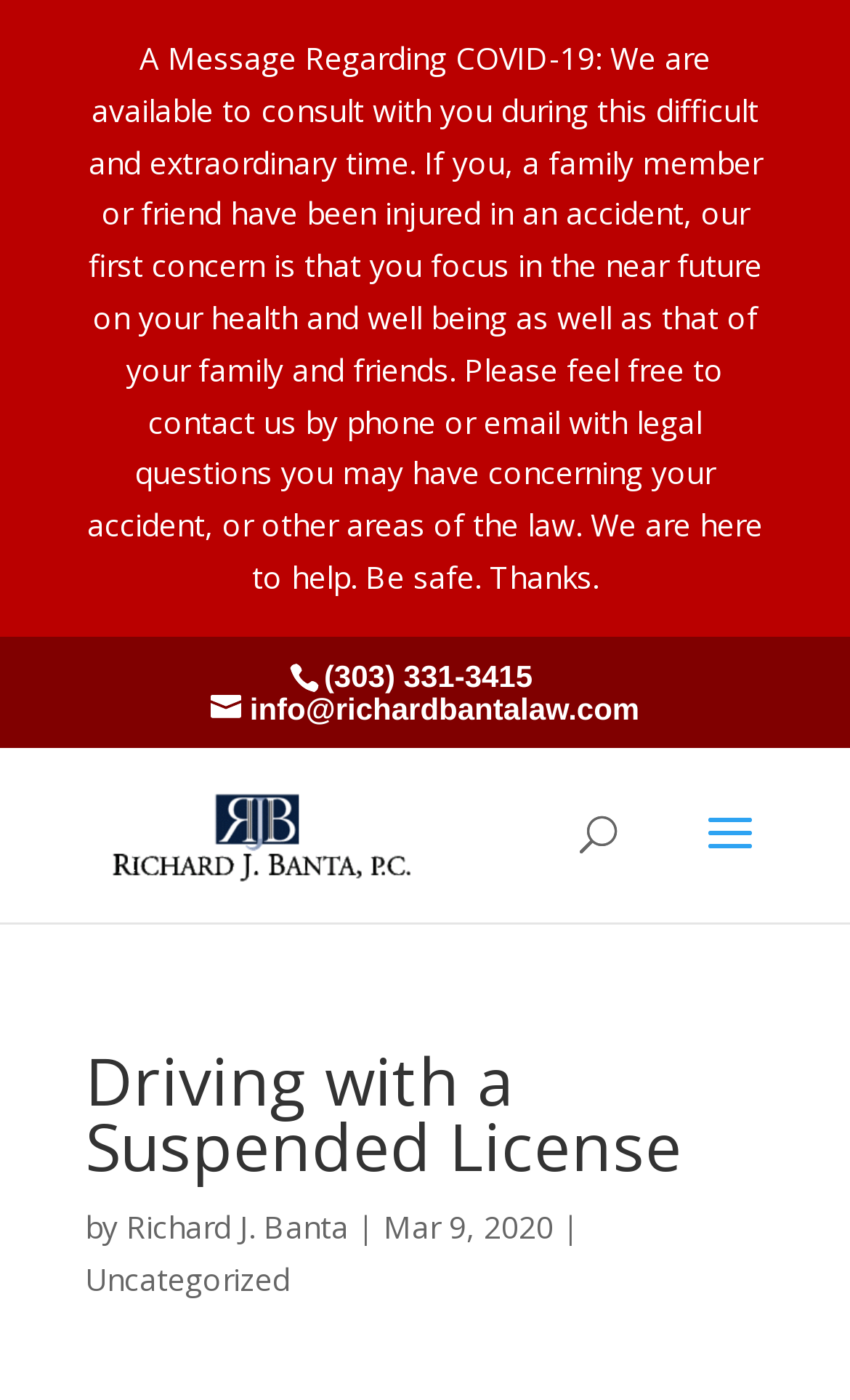Based on what you see in the screenshot, provide a thorough answer to this question: What is the category of the article?

I found the category by looking at the link element with the text 'Uncategorized' which is located at coordinates [0.1, 0.898, 0.341, 0.928].